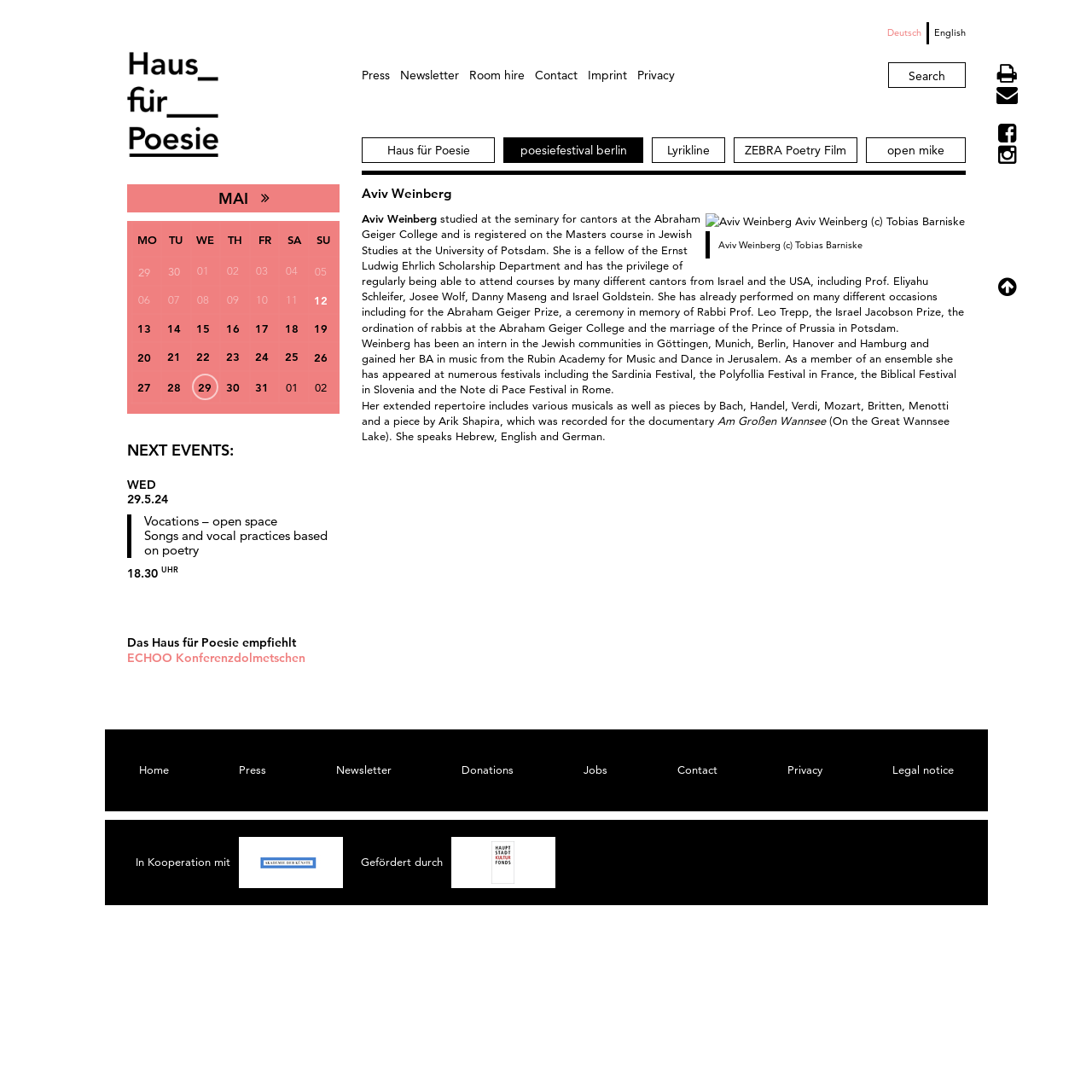How many columns are in the calendar table?
Based on the screenshot, give a detailed explanation to answer the question.

I examined the calendar table and found that it has 7 columns, which are 'MO', 'TU', 'WE', 'TH', 'FR', 'SA', and 'SU'.